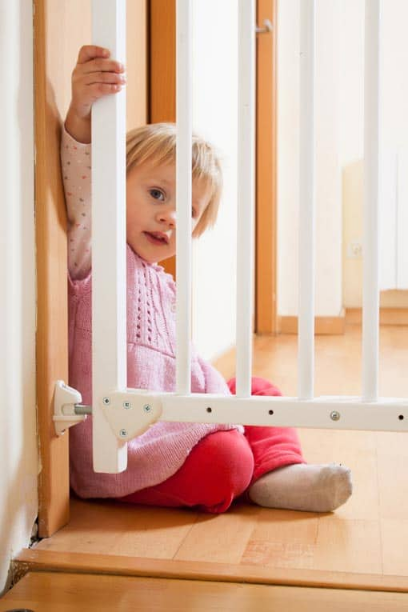What is the atmosphere in the childproofed environment?
Using the image as a reference, give a one-word or short phrase answer.

Playful yet cautious